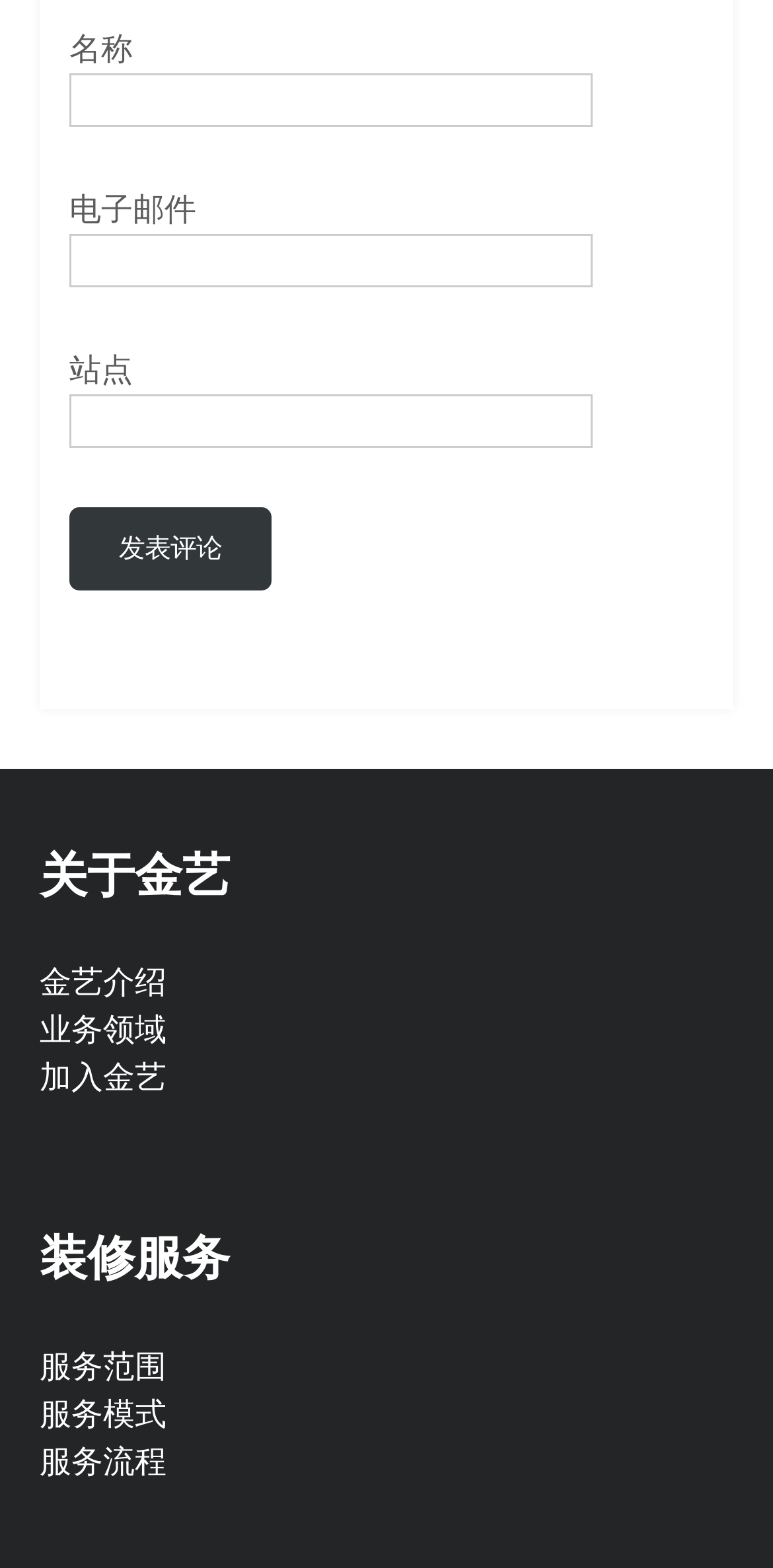Could you highlight the region that needs to be clicked to execute the instruction: "Submit a comment"?

[0.09, 0.323, 0.351, 0.377]